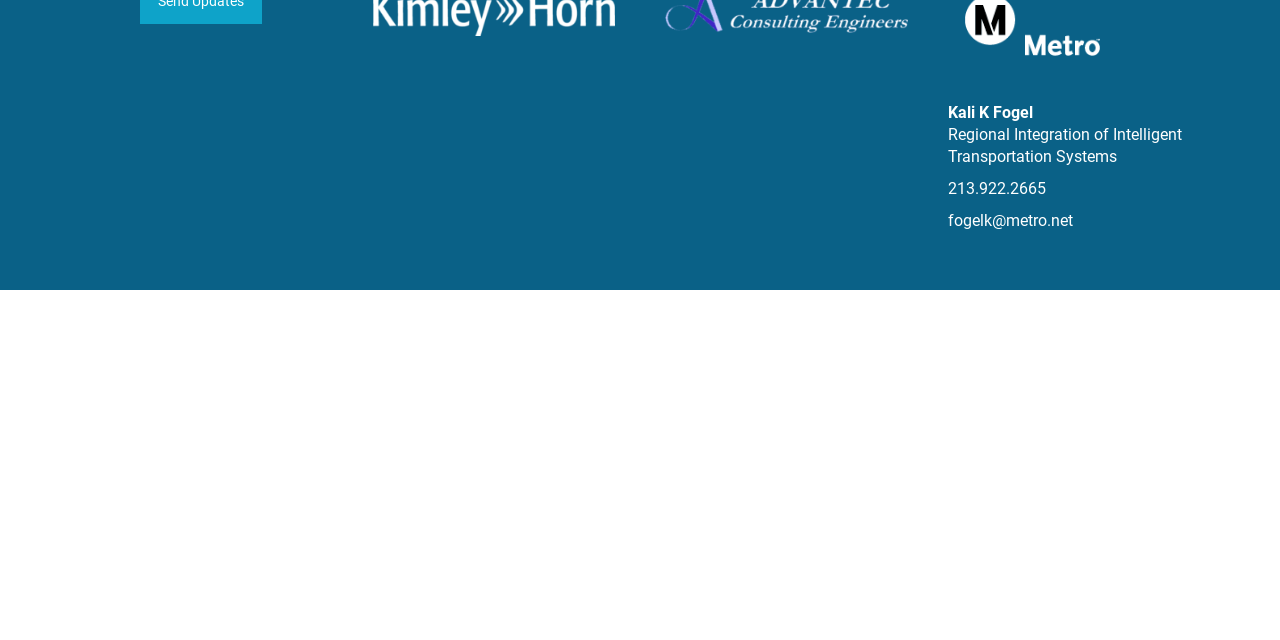Using the provided description fogelk@metro.net, find the bounding box coordinates for the UI element. Provide the coordinates in (top-left x, top-left y, bottom-right x, bottom-right y) format, ensuring all values are between 0 and 1.

[0.74, 0.33, 0.838, 0.36]